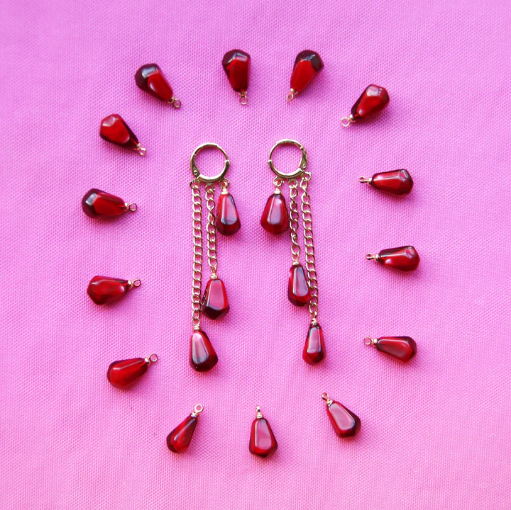Give a concise answer using only one word or phrase for this question:
What is the background color of the image?

Soft pink